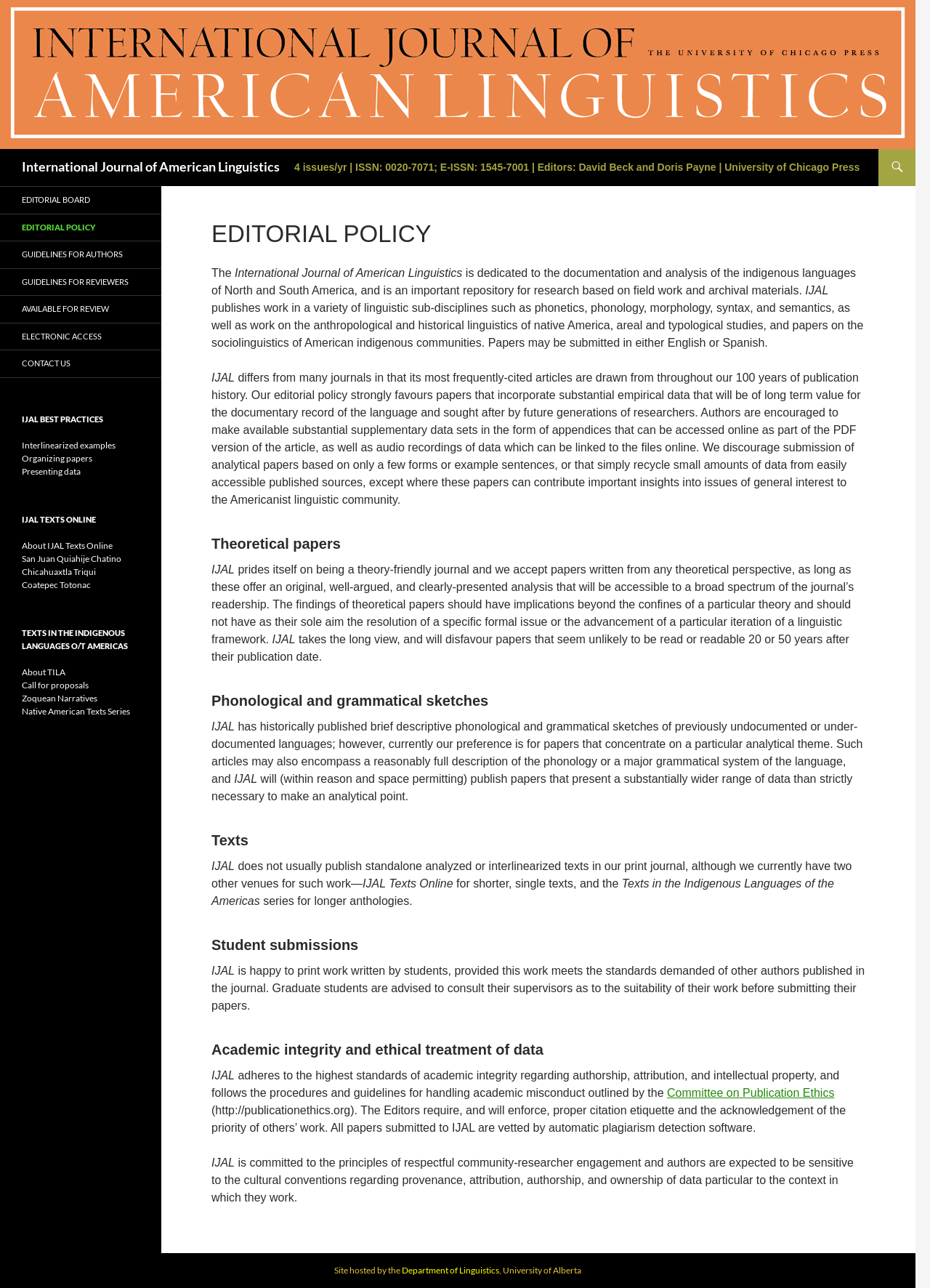Give a detailed account of the webpage, highlighting key information.

The webpage is about the editorial policy of the International Journal of American Linguistics. At the top, there is a navigation bar with links to various sections, including "Editorial Board", "Editorial Policy", "Guidelines for Authors", and more. Below this, there is a brief description of the journal, stating that it is dedicated to the documentation and analysis of indigenous languages in North and South America.

The main content of the page is divided into several sections, each with a heading. The first section, "EDITORIAL POLICY", outlines the journal's policy on publishing work in various linguistic sub-disciplines, such as phonetics, phonology, and syntax. It also mentions that the journal favors papers that incorporate substantial empirical data and discourage submission of analytical papers based on limited data.

The next section, "Theoretical papers", explains that the journal is open to papers written from any theoretical perspective, as long as they offer an original and well-argued analysis. The section "Phonological and grammatical sketches" discusses the journal's preference for papers that concentrate on a particular analytical theme, and "Texts" explains that the journal does not usually publish standalone analyzed or interlinearized texts, but has other venues for such work.

The section "Student submissions" advises graduate students to consult their supervisors before submitting their papers, and "Academic integrity and ethical treatment of data" outlines the journal's commitment to academic integrity and proper citation etiquette.

On the right side of the page, there is a complementary section with links to "IJAL BEST PRACTICES", "IJAL TEXTS ONLINE", and "TEXTS IN THE INDIGENOUS LANGUAGES O/T AMERICAS", which provide additional resources and guidelines for authors.

At the bottom of the page, there is a footer with a link to the Department of Linguistics at the University of Alberta, which hosts the site.